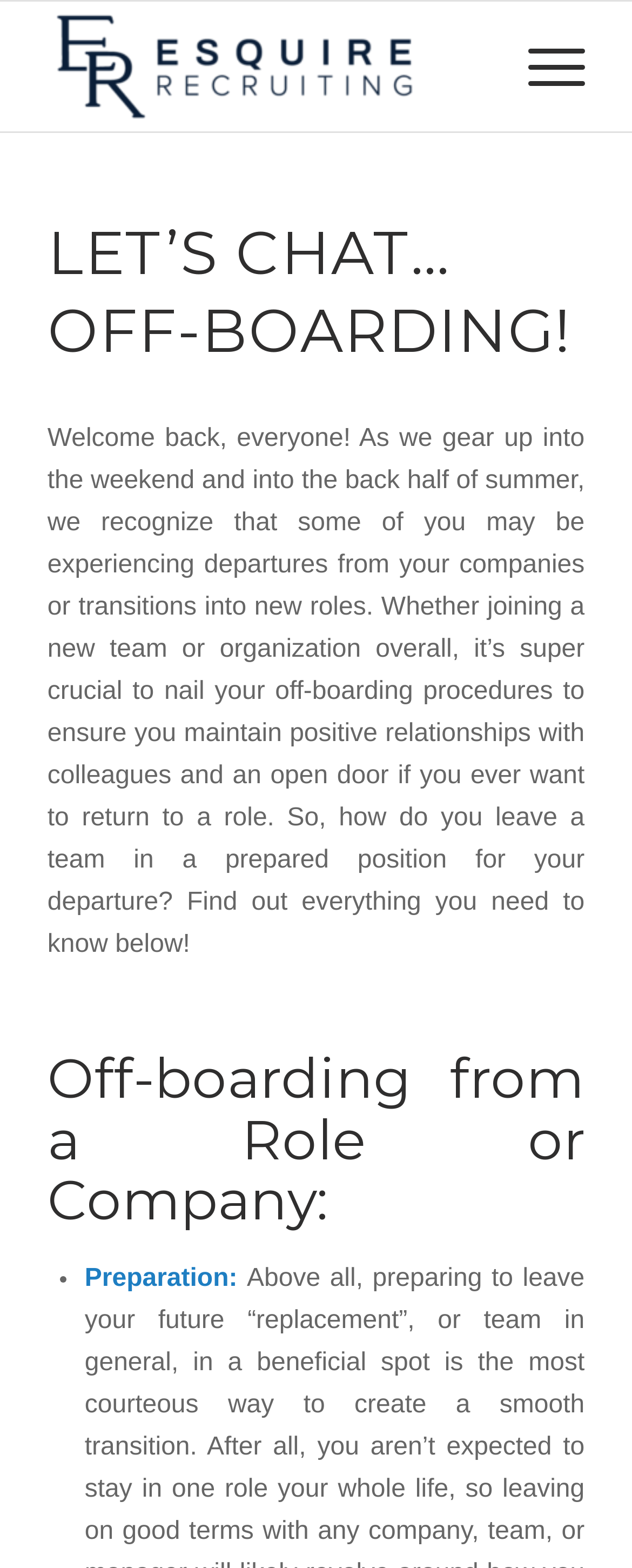What is the first step in off-boarding?
Could you give a comprehensive explanation in response to this question?

The webpage lists 'Preparation' as the first step in off-boarding, as indicated by the bullet point '• Preparation:'.